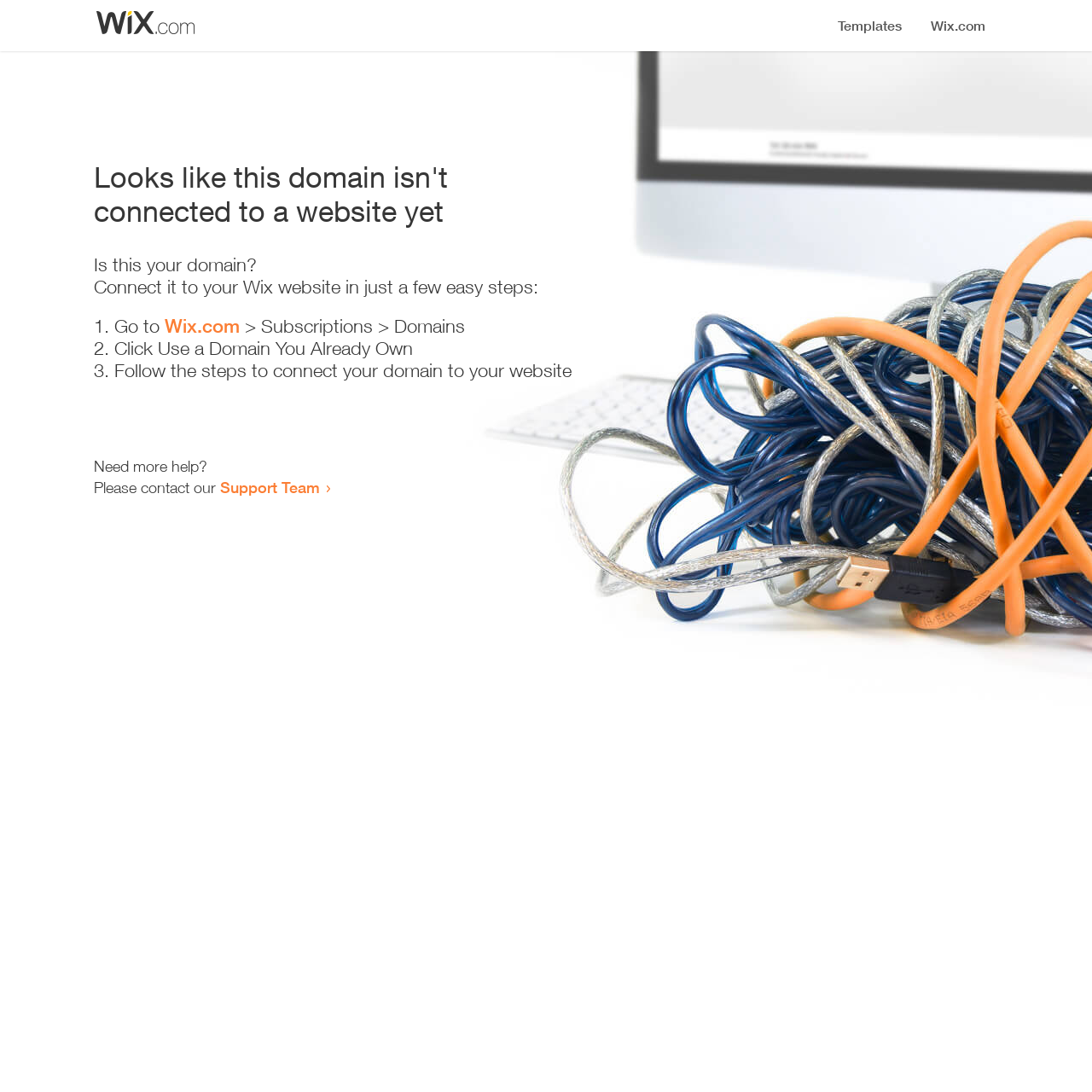Answer in one word or a short phrase: 
What is the current status of the domain?

Not connected to a website